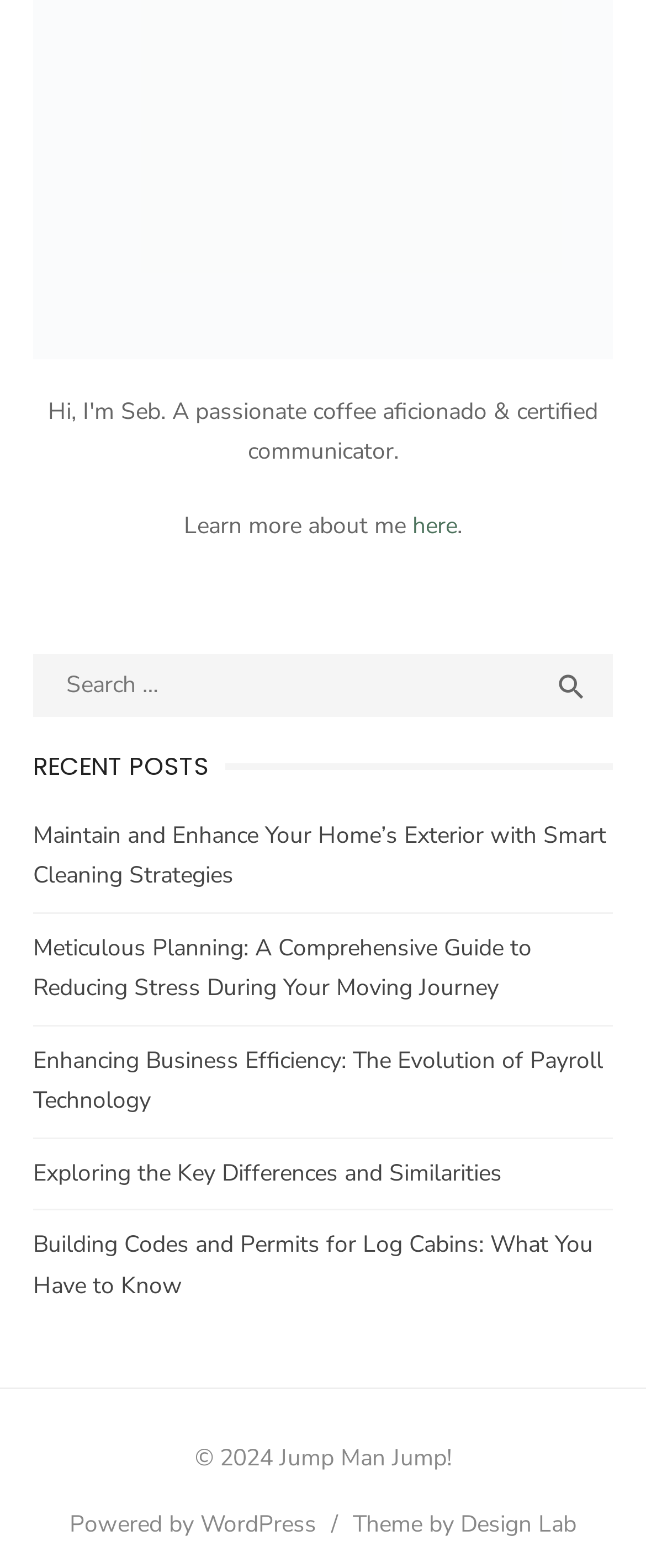Use a single word or phrase to answer the question:
What is the copyright year mentioned at the bottom of the page?

2024